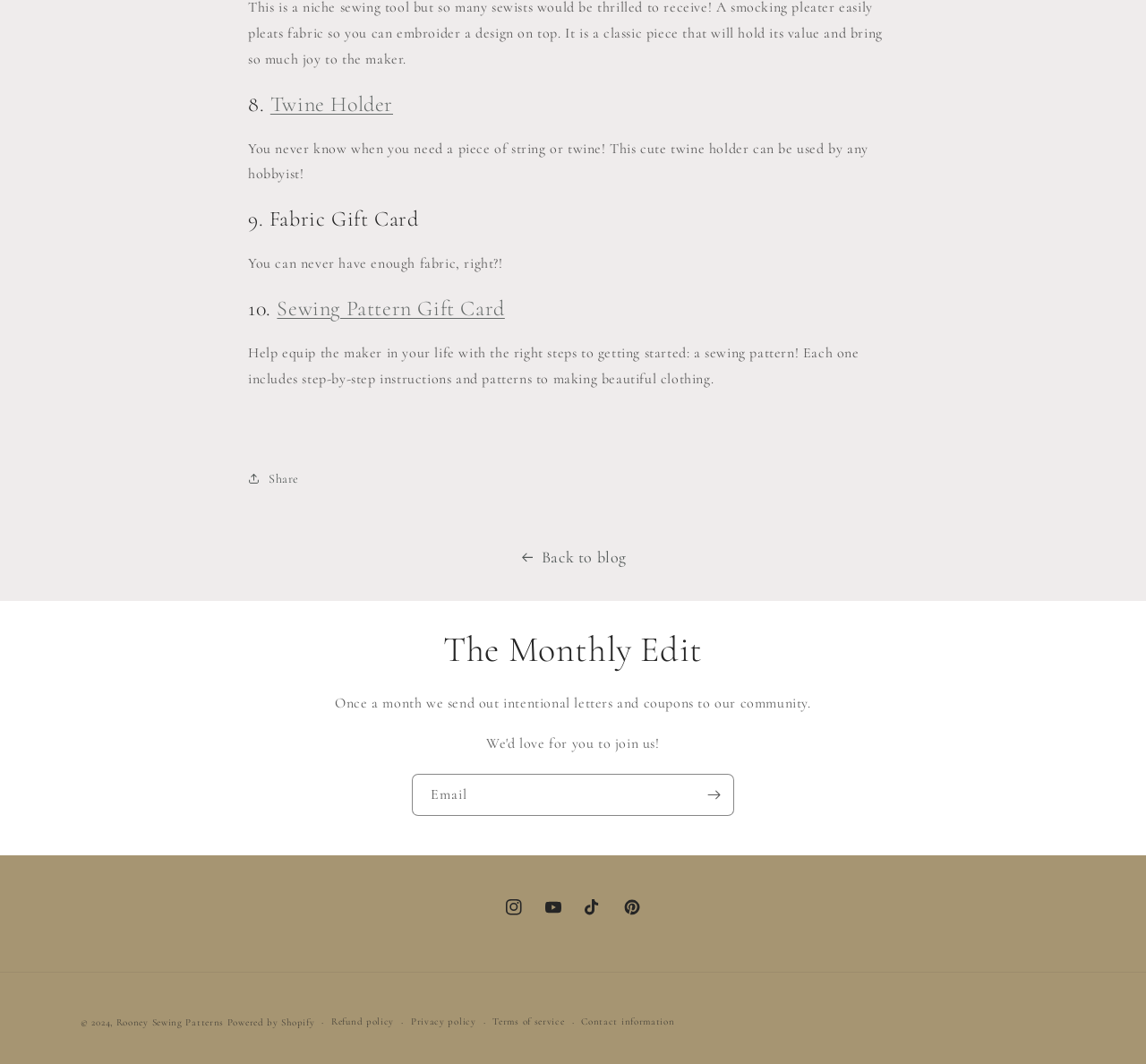Use a single word or phrase to answer the question: What is the benefit of the sewing pattern gift card?

Helps in getting started